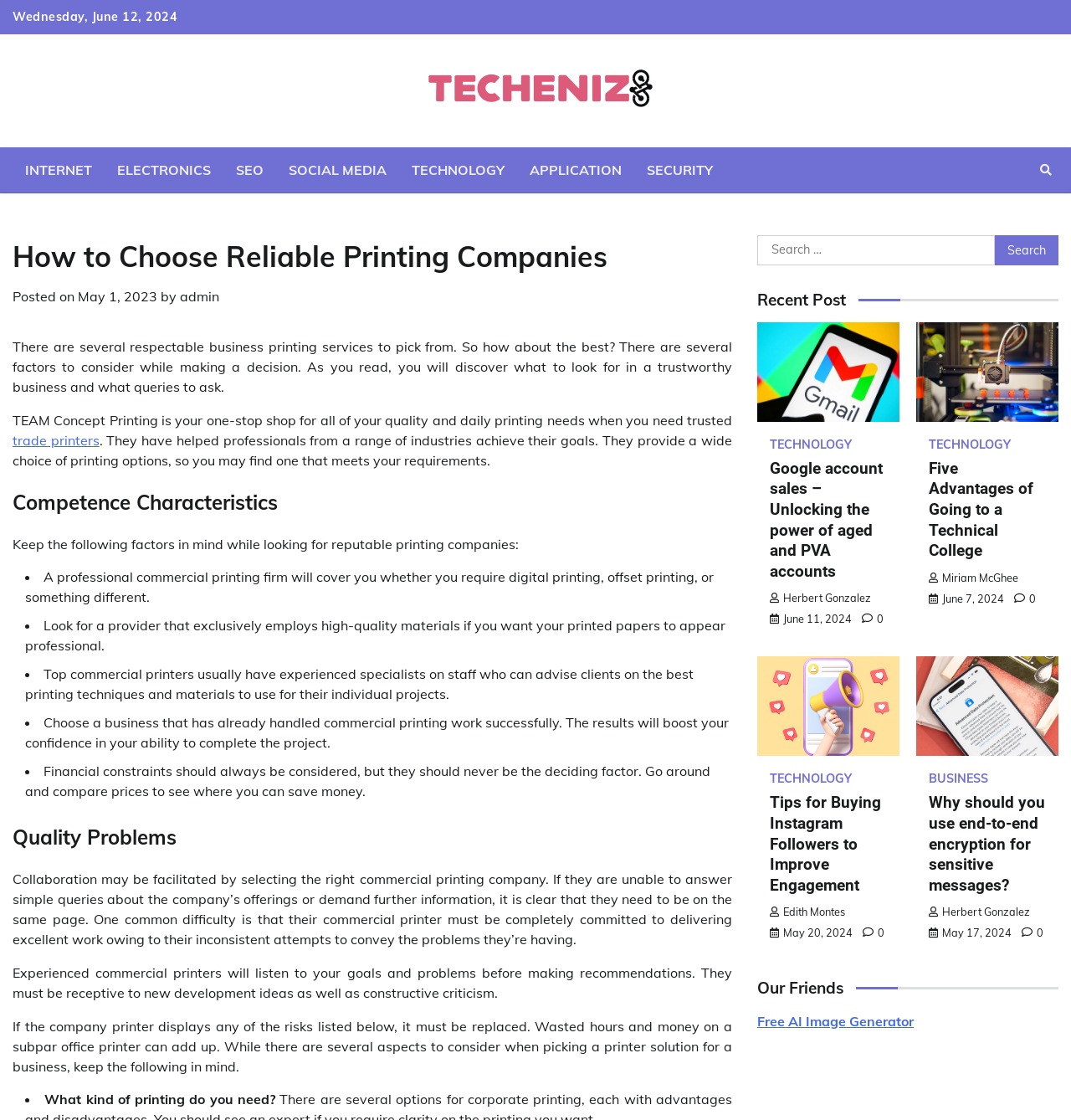Identify and provide the text of the main header on the webpage.

How to Choose Reliable Printing Companies